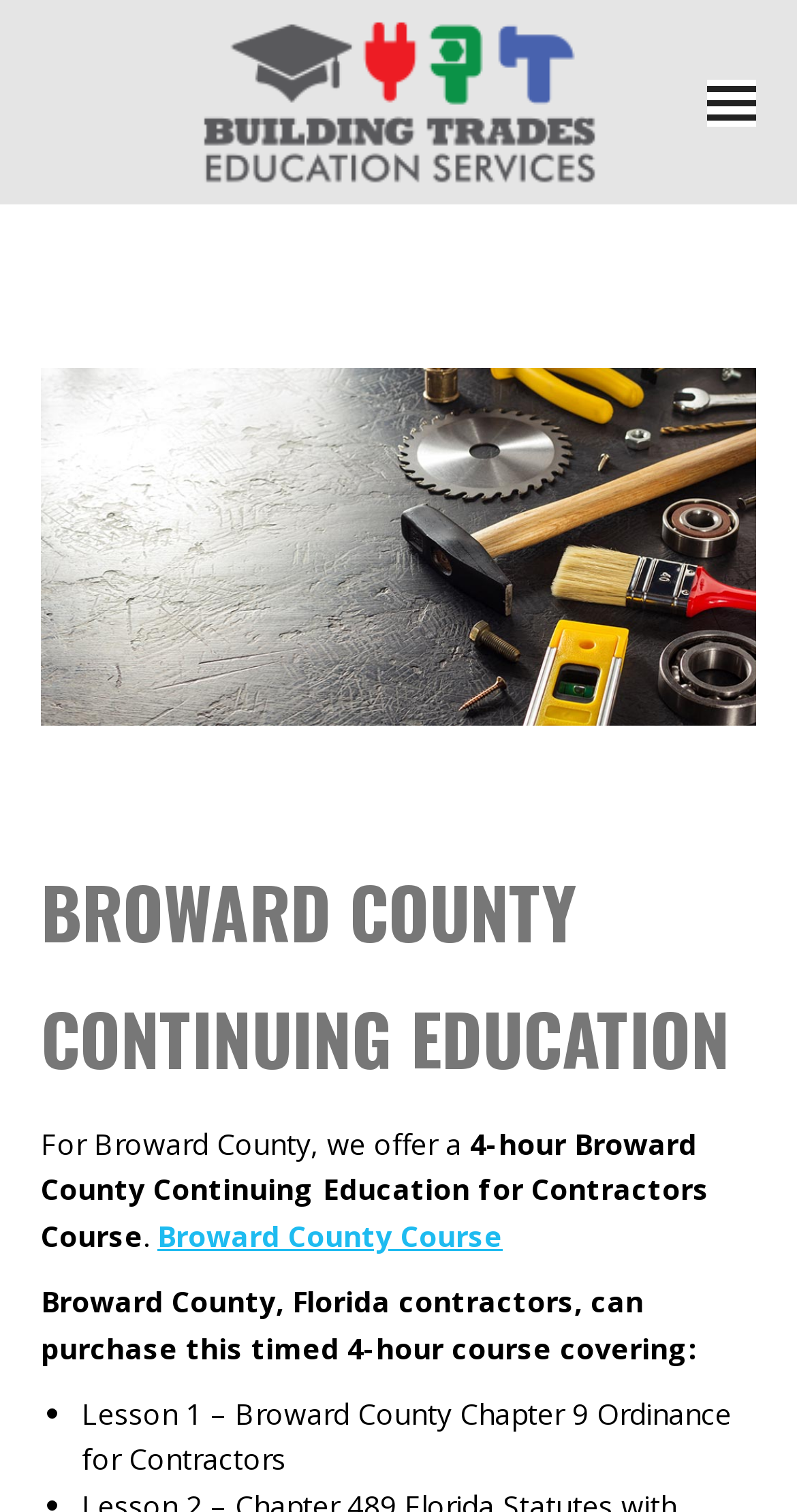Using the elements shown in the image, answer the question comprehensively: What is the course offered for Broward County contractors?

Based on the webpage content, specifically the StaticText element with the text '4-hour Broward County Continuing Education for Contractors Course', it can be inferred that the course offered for Broward County contractors is a 4-hour Continuing Education Course.